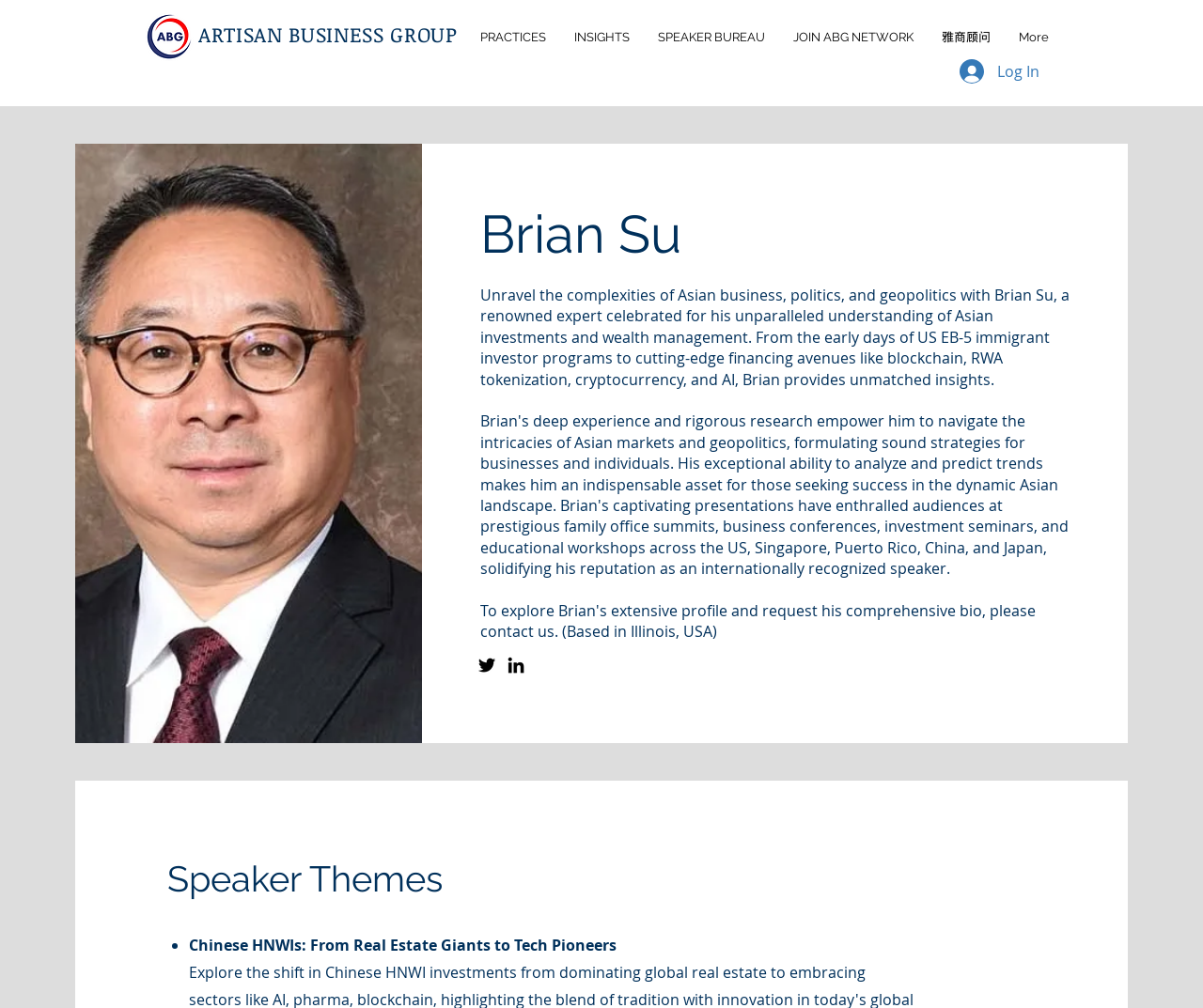Please predict the bounding box coordinates of the element's region where a click is necessary to complete the following instruction: "View Brian Su's profile". The coordinates should be represented by four float numbers between 0 and 1, i.e., [left, top, right, bottom].

[0.399, 0.201, 0.87, 0.263]